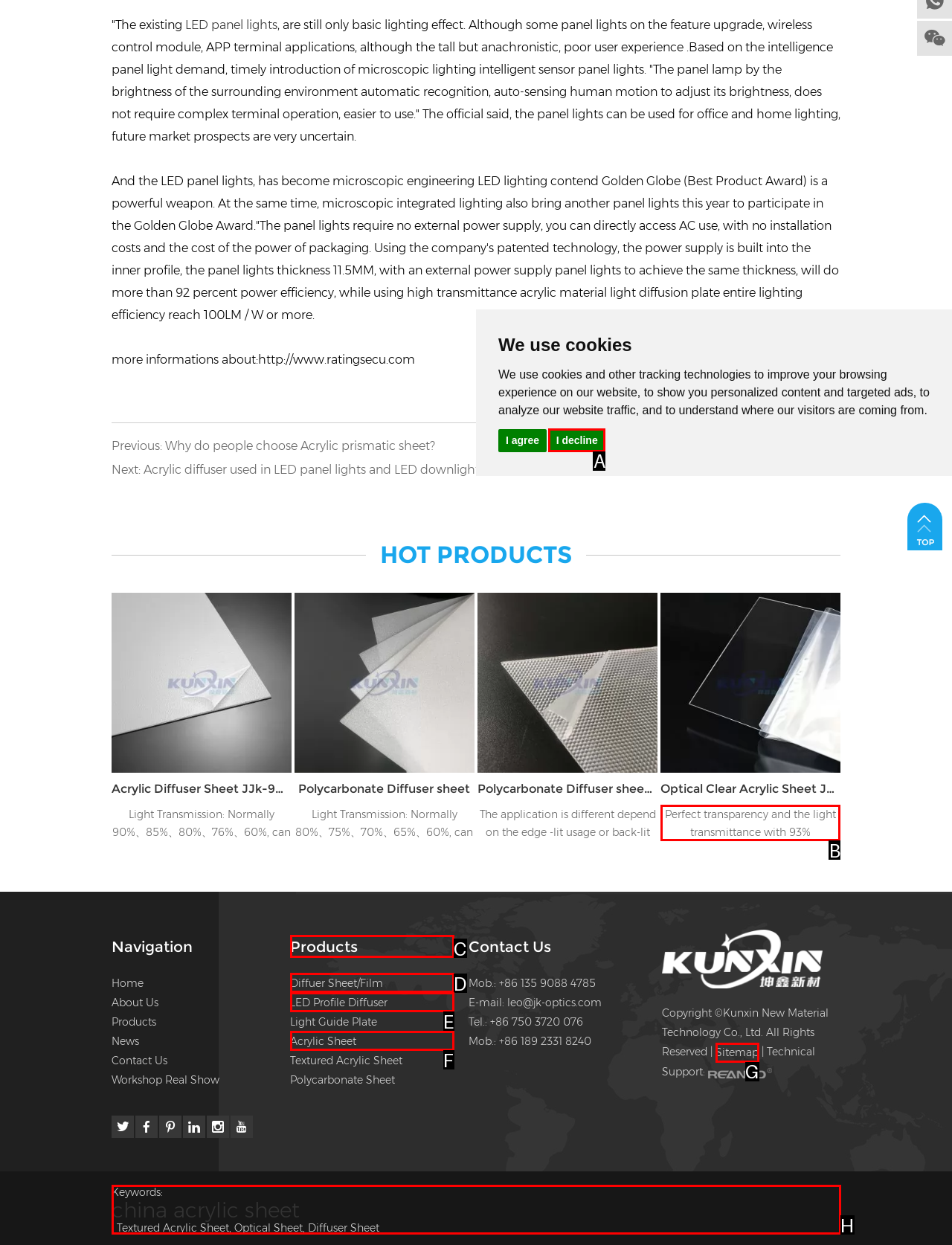Which option aligns with the description: Products? Respond by selecting the correct letter.

C